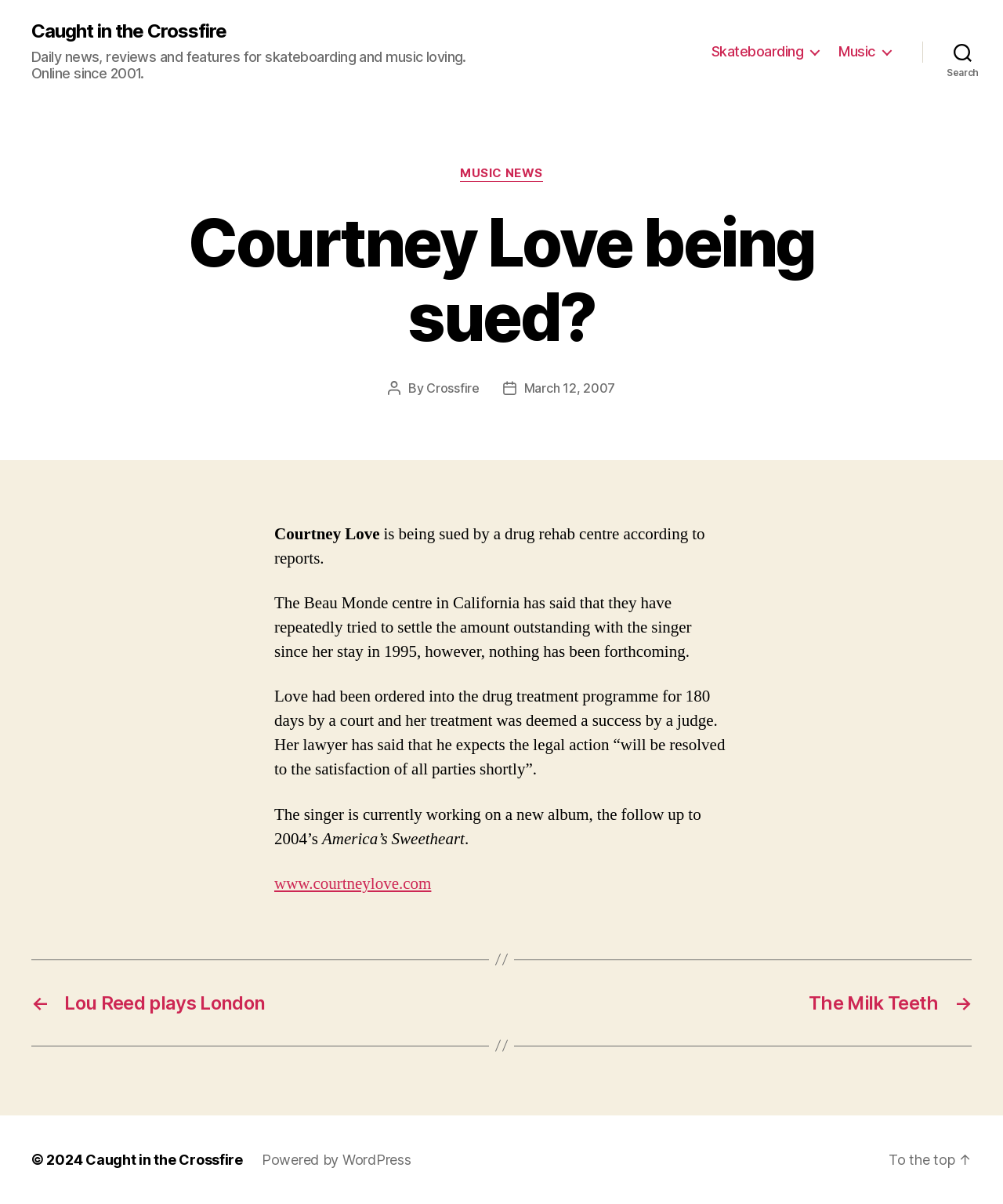Review the image closely and give a comprehensive answer to the question: What is the date of the post?

The date of the post is mentioned in the article as 'March 12, 2007', which is also a link to the post.